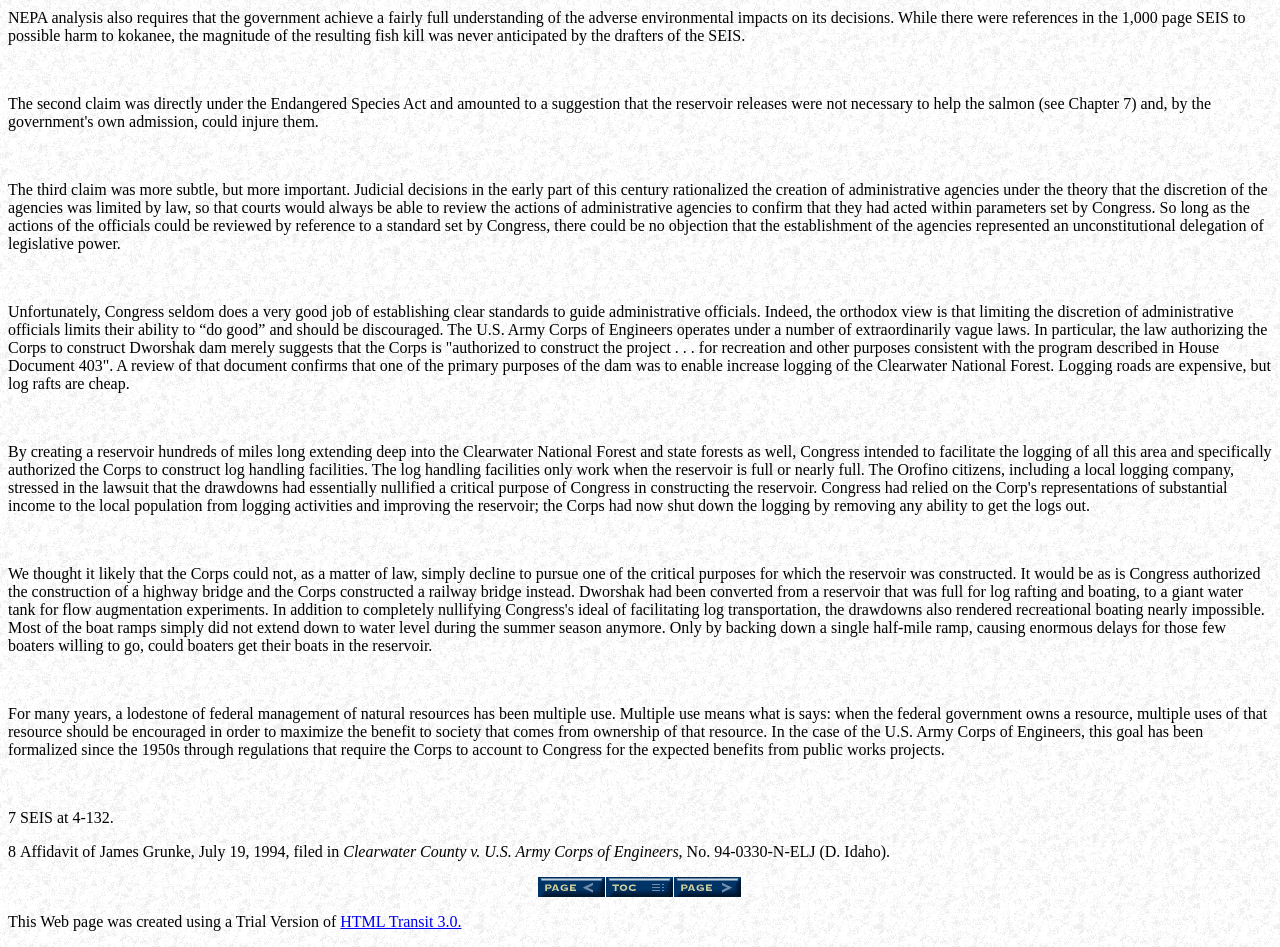Given the webpage screenshot and the description, determine the bounding box coordinates (top-left x, top-left y, bottom-right x, bottom-right y) that define the location of the UI element matching this description: alt="Next Page"

[0.527, 0.933, 0.58, 0.95]